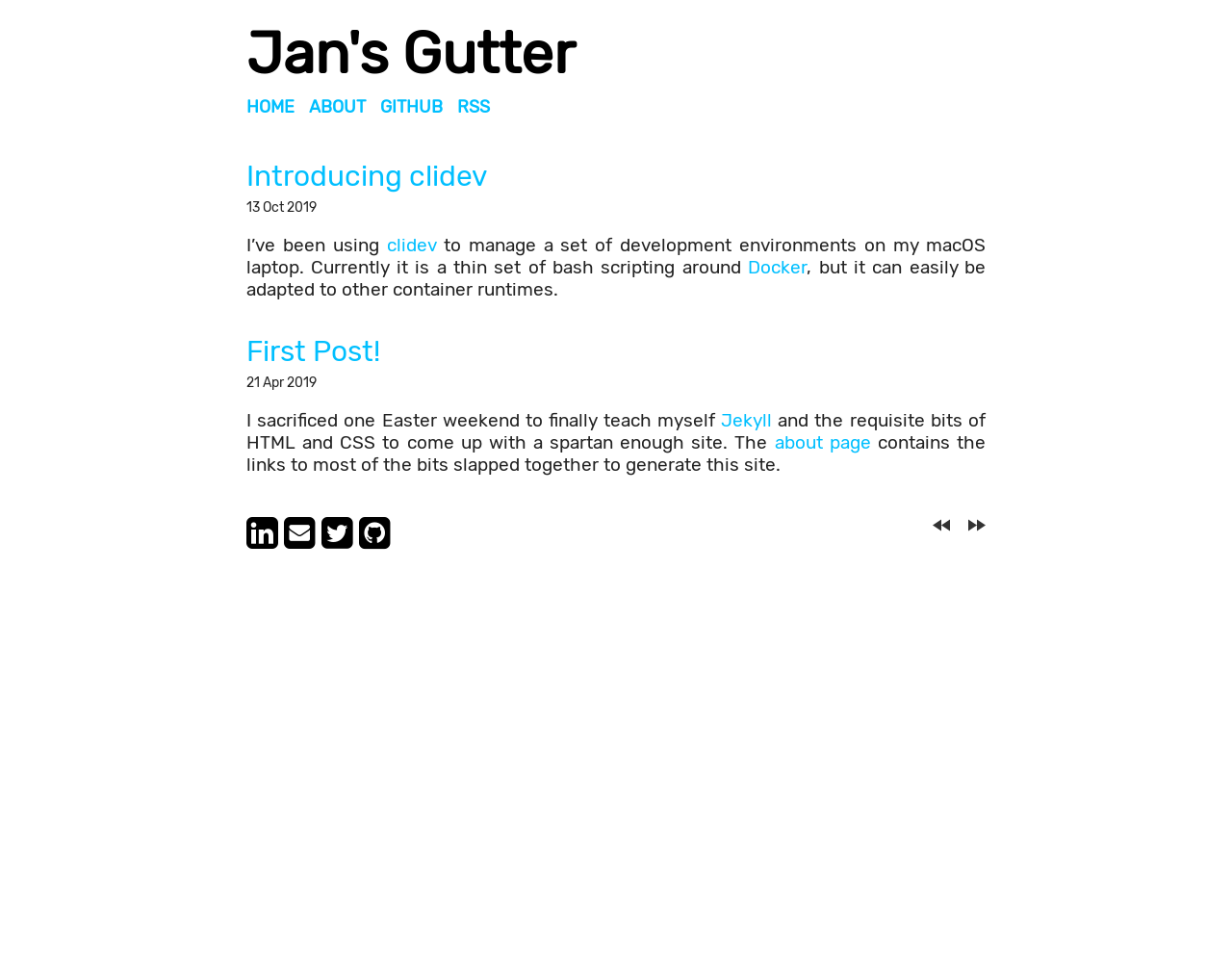Please identify the bounding box coordinates of the area that needs to be clicked to follow this instruction: "check the first post".

[0.2, 0.349, 0.309, 0.385]